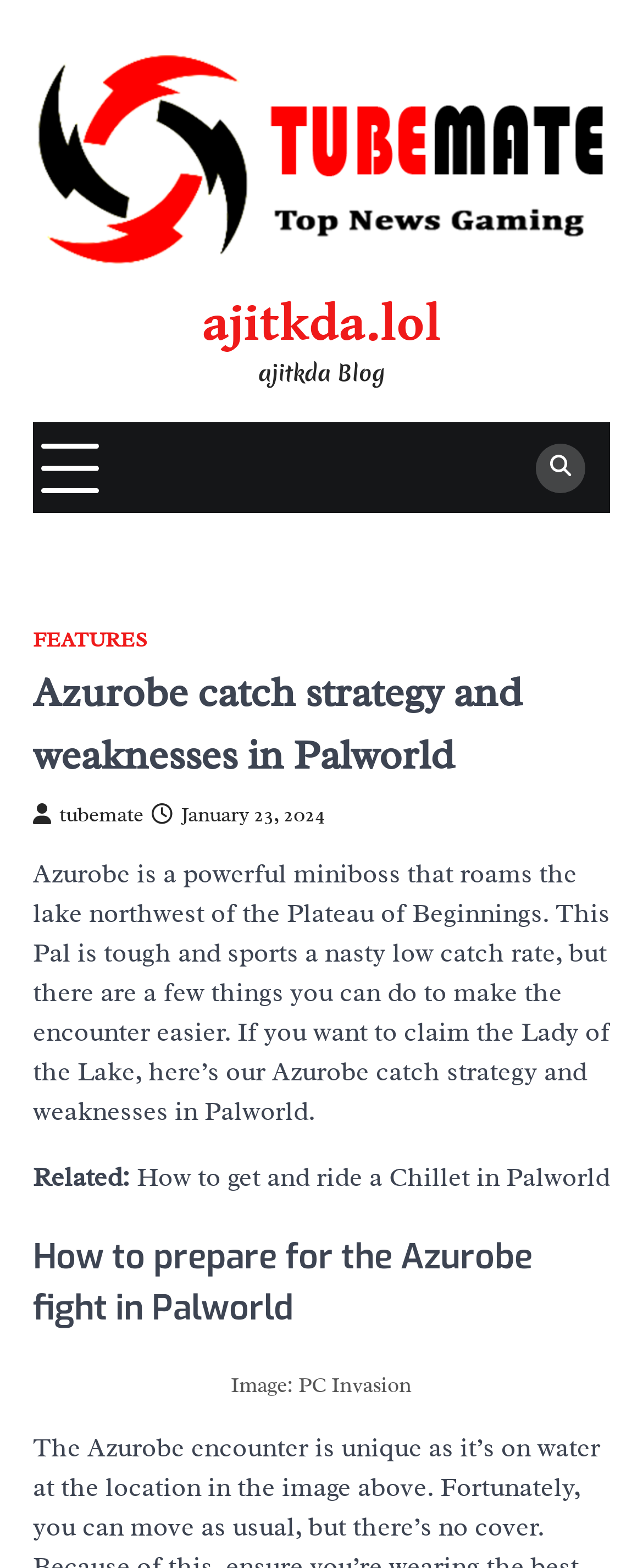Use one word or a short phrase to answer the question provided: 
What is the catch rate of Azurobe in Palworld?

Low